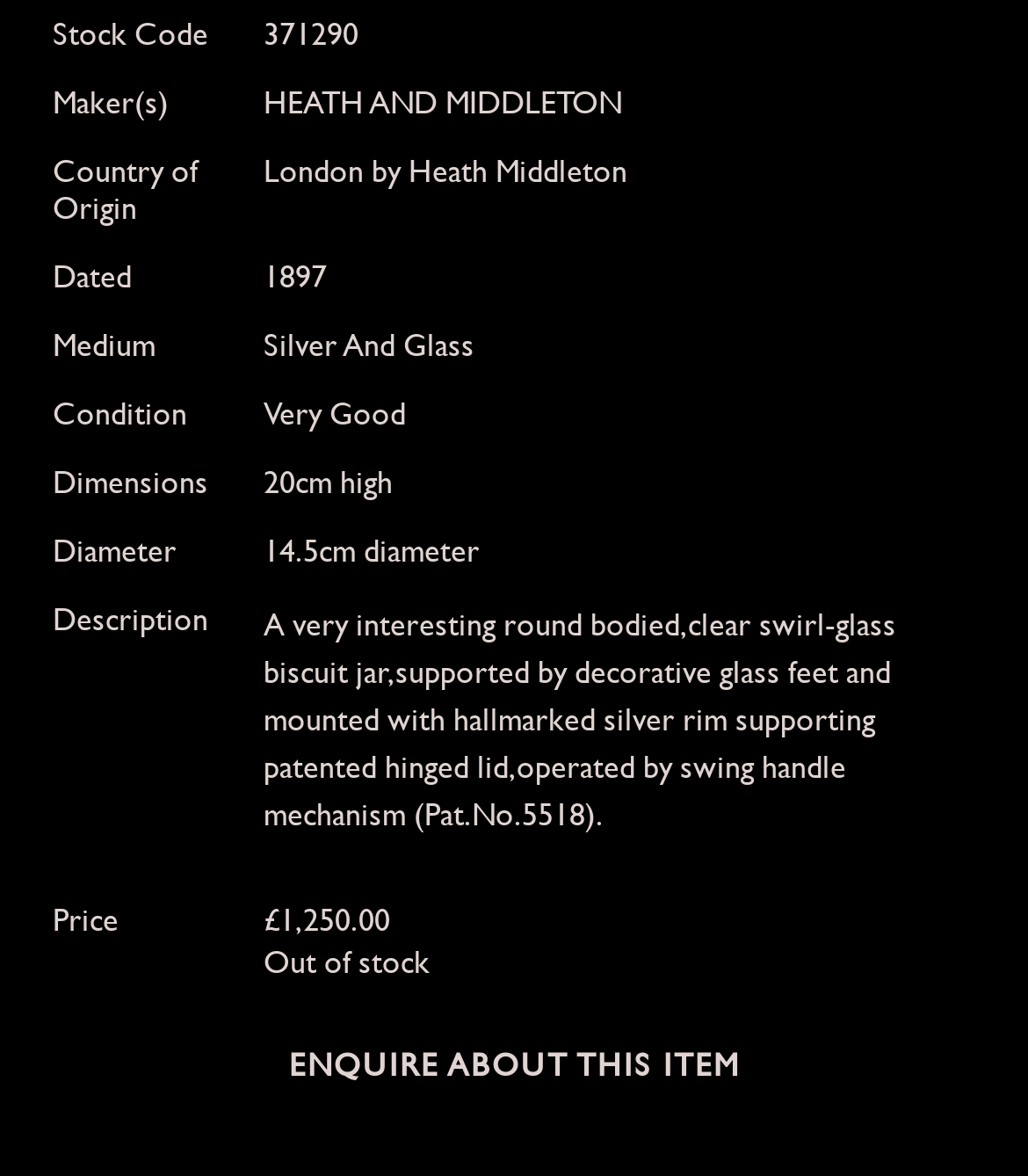Using details from the image, please answer the following question comprehensively:
What is the diameter of the item?

I looked for the 'Diameter' label in the table and found the corresponding value is '14.5cm diameter', which indicates the diameter of the item.